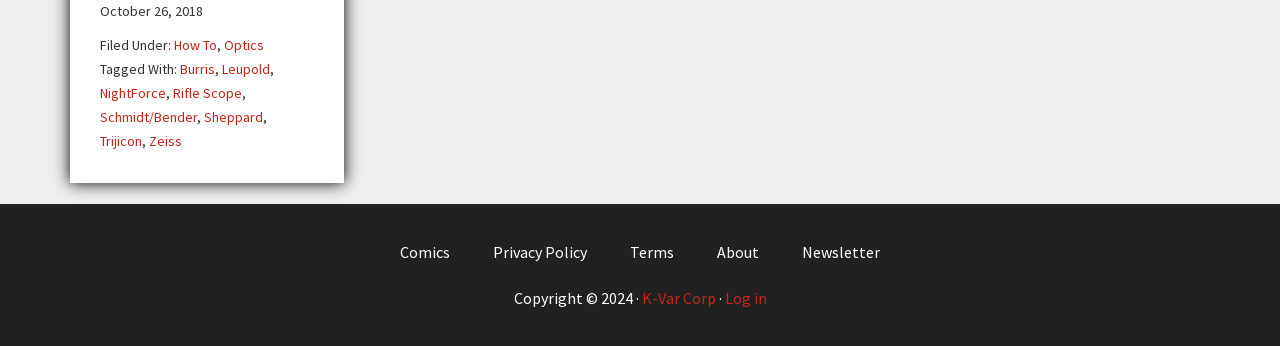Please find and report the bounding box coordinates of the element to click in order to perform the following action: "Click on the 'K-Var Corp' link". The coordinates should be expressed as four float numbers between 0 and 1, in the format [left, top, right, bottom].

[0.501, 0.831, 0.559, 0.889]